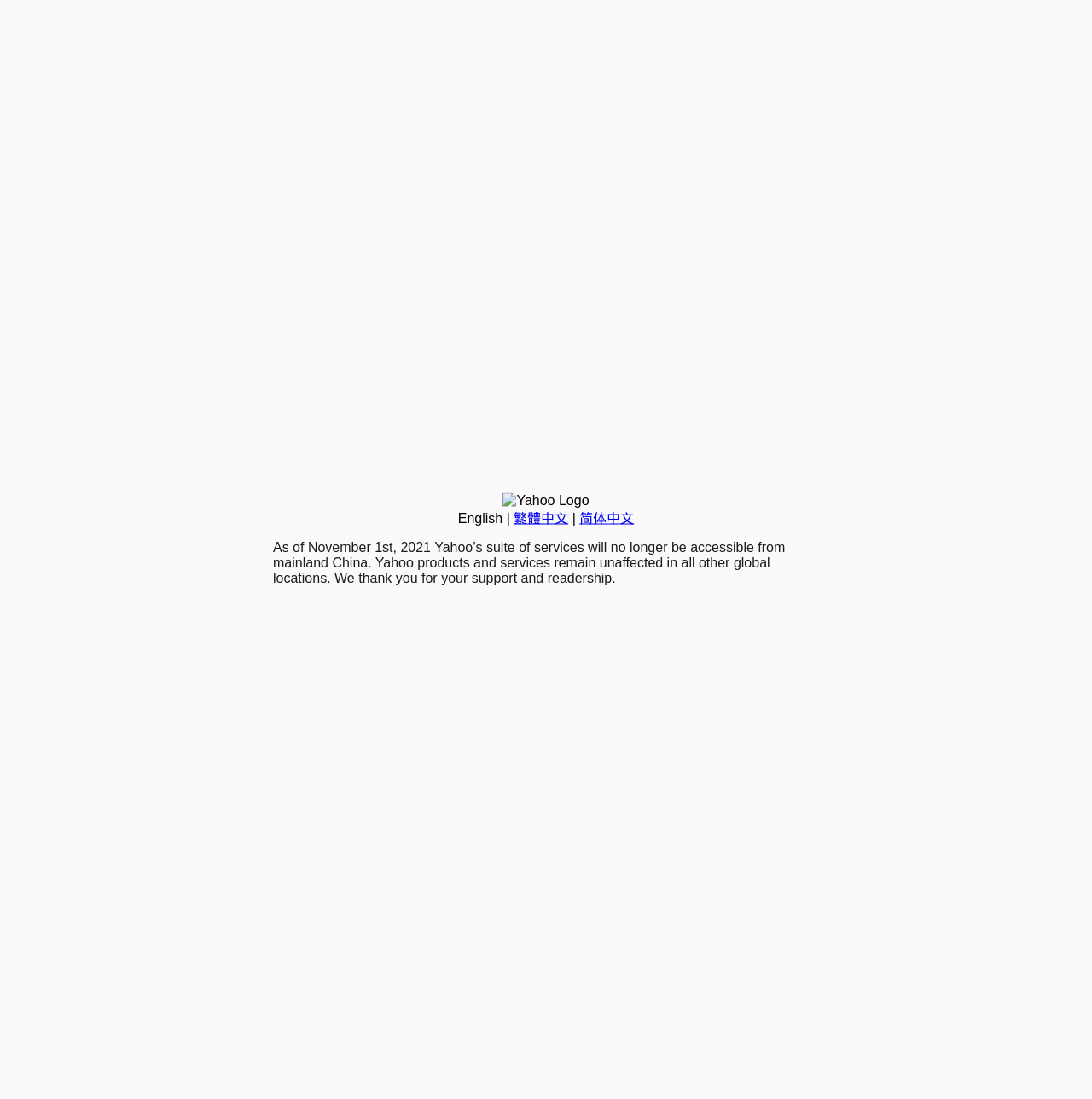Using the description: "简体中文", determine the UI element's bounding box coordinates. Ensure the coordinates are in the format of four float numbers between 0 and 1, i.e., [left, top, right, bottom].

[0.531, 0.465, 0.581, 0.478]